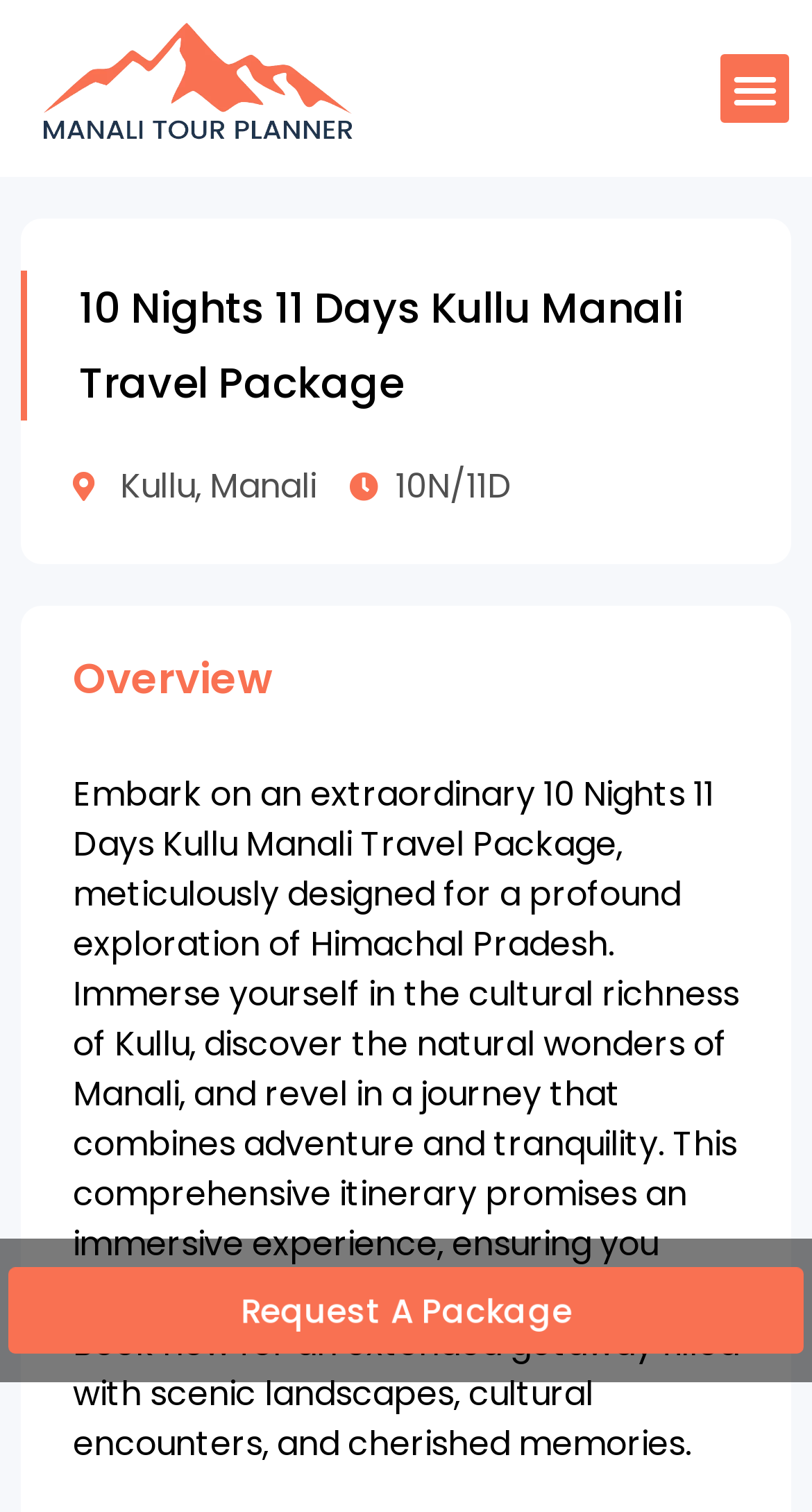Produce a meticulous description of the webpage.

The webpage is about a travel package for Kullu and Manali, a 10-night and 11-day trip. At the top left corner, there is a logo of "Manali Tour Planner" which is also a clickable link. On the top right corner, there is a "Menu Toggle" button. 

Below the logo, there is a heading that reads "10 Nights 11 Days Kullu Manali Travel Package". Underneath this heading, there are two lines of text, one on the left side that says "Kullu, Manali" and another on the right side that says "10N/11D". 

Further down, there is a heading that says "Overview". Below this heading, there is a paragraph of text that describes the travel package, highlighting the cultural and natural experiences that one can expect from the trip. The text also mentions the itinerary and the promise of an immersive experience in the Himalayas.